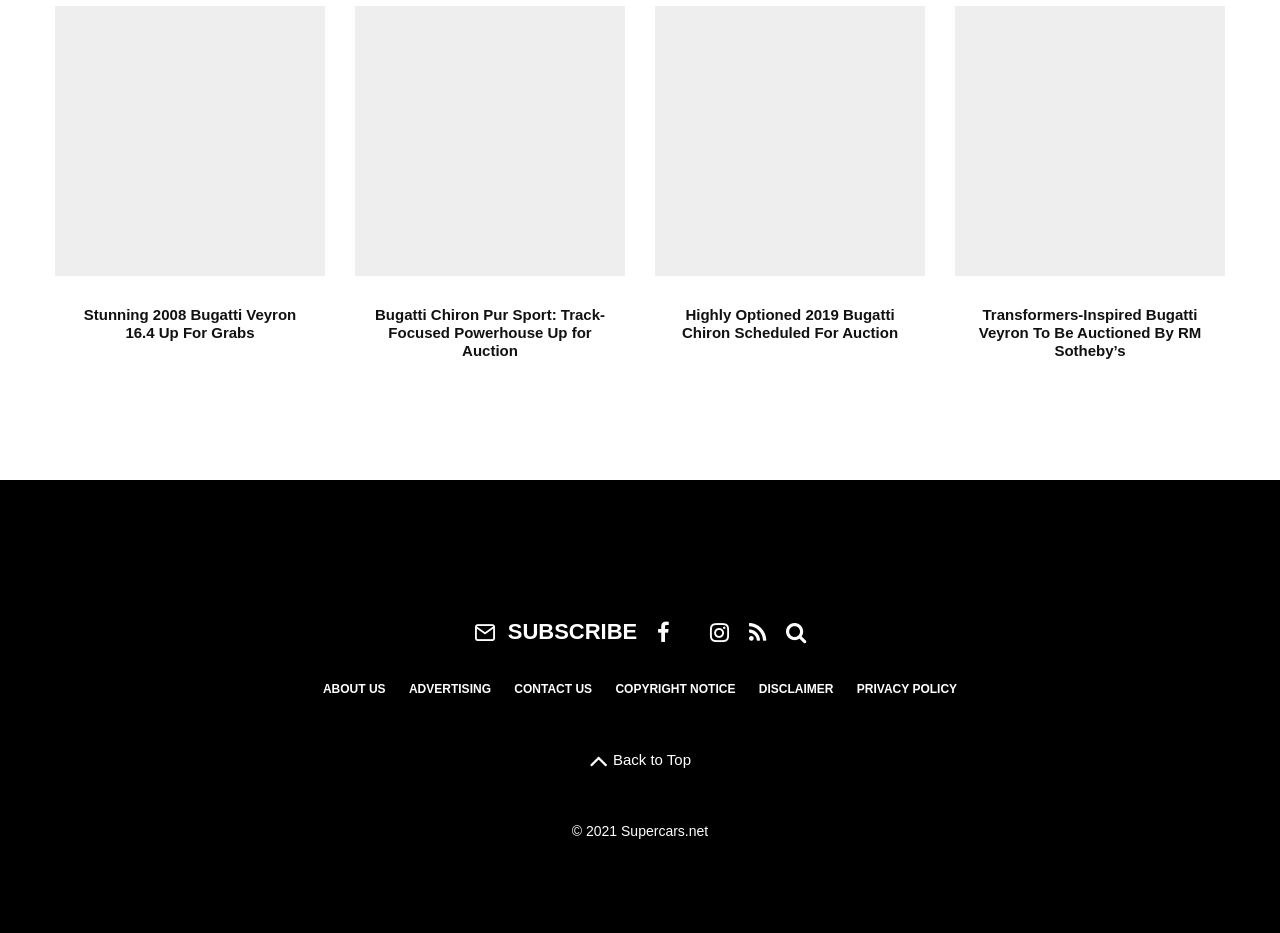Given the element description Privacy Policy, identify the bounding box coordinates for the UI element on the webpage screenshot. The format should be (top-left x, top-left y, bottom-right x, bottom-right y), with values between 0 and 1.

[0.669, 0.729, 0.748, 0.751]